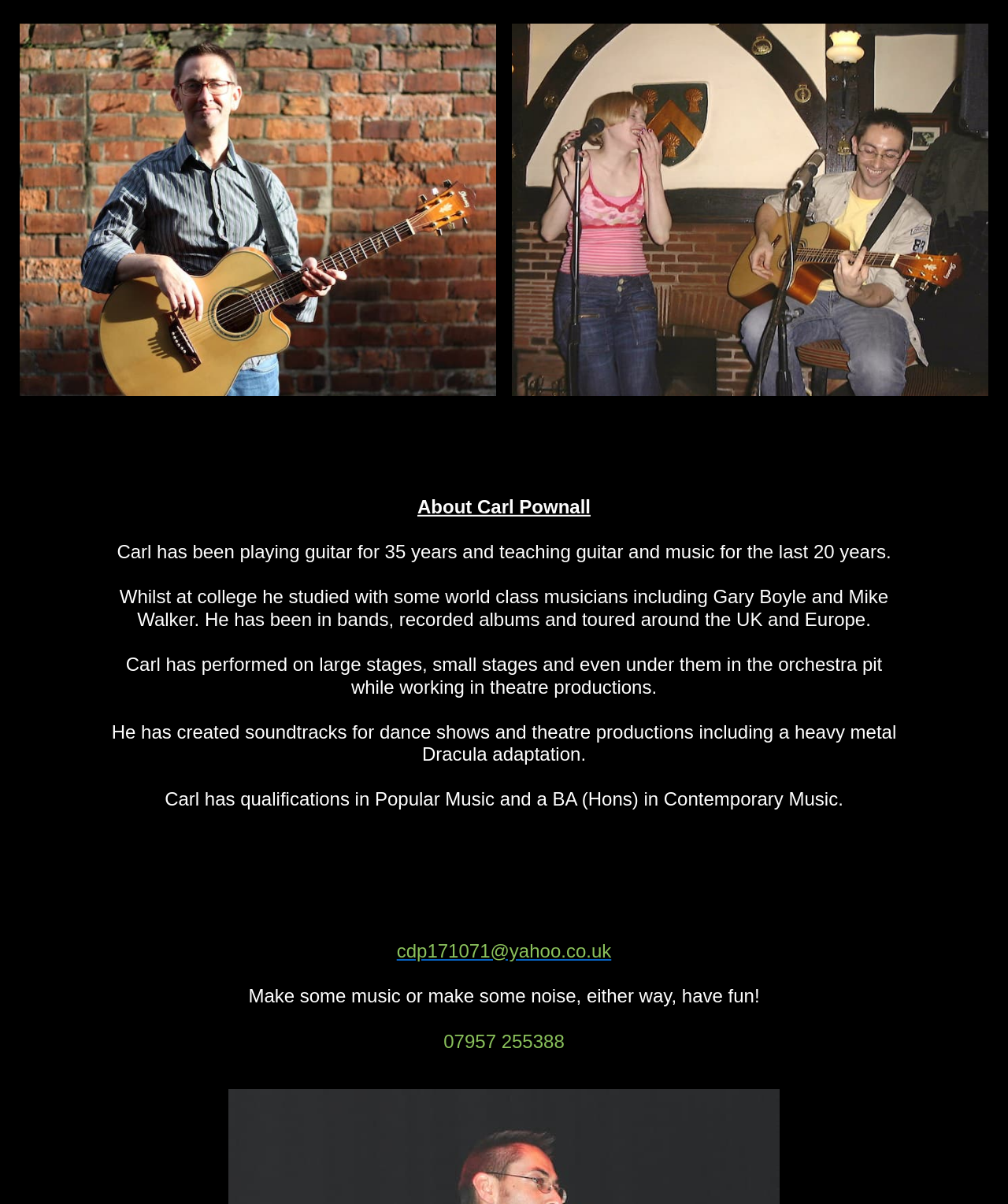What is Carl's email address?
Based on the visual information, provide a detailed and comprehensive answer.

The link 'cdp171071@yahoo.co.uk' is displayed on the webpage, which can be assumed to be Carl's email address.